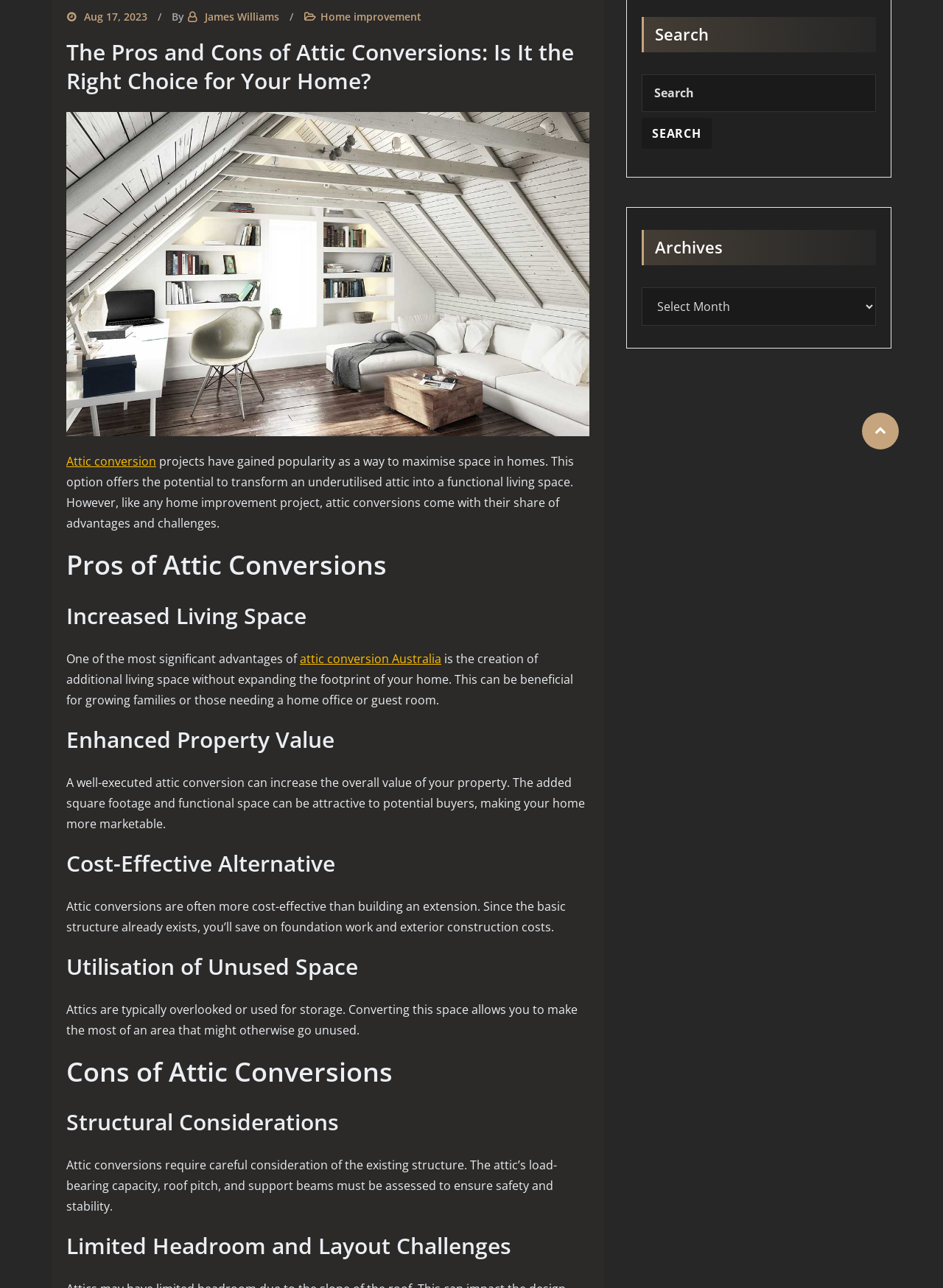Given the element description attic conversion Australia, specify the bounding box coordinates of the corresponding UI element in the format (top-left x, top-left y, bottom-right x, bottom-right y). All values must be between 0 and 1.

[0.318, 0.505, 0.468, 0.518]